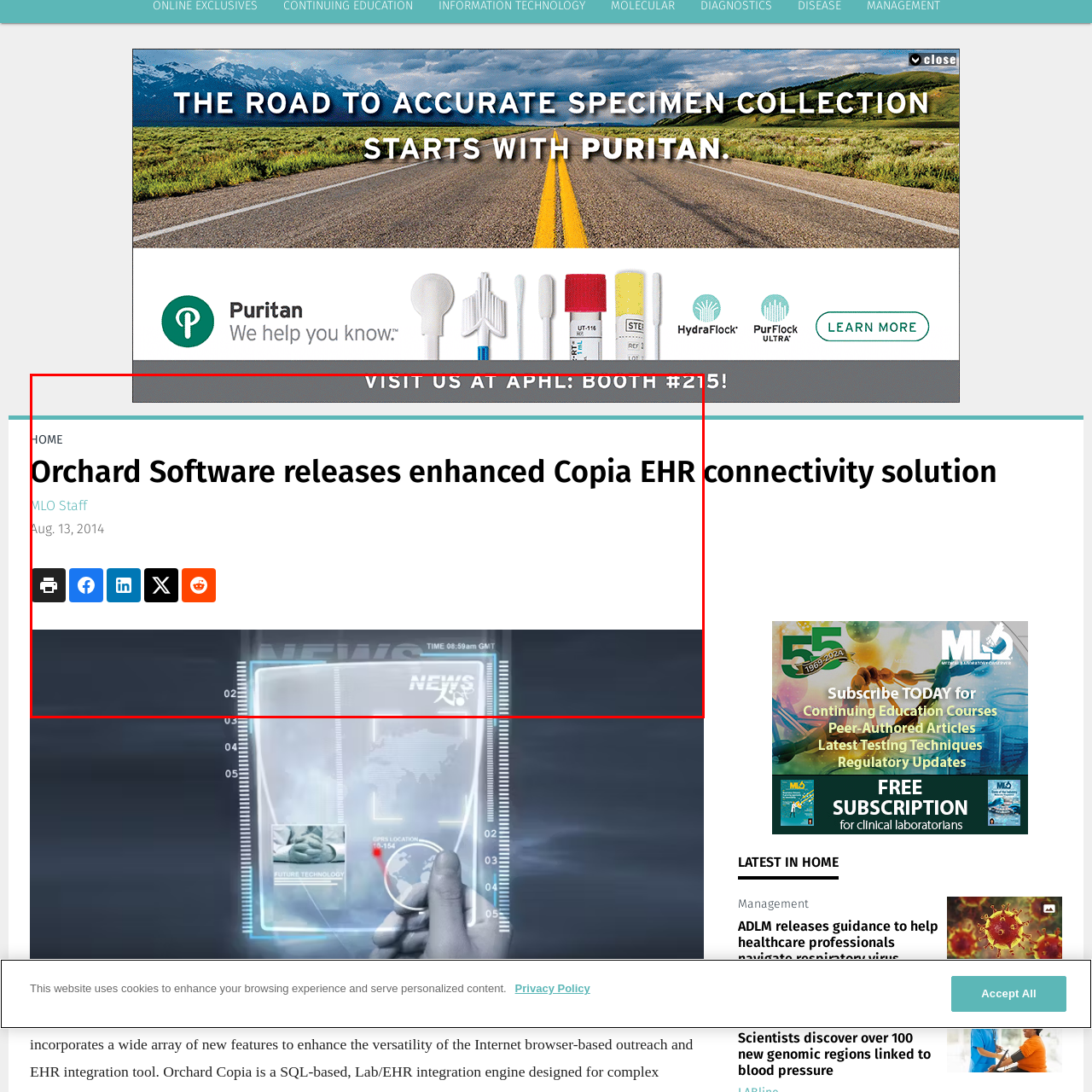Examine the red-bounded region in the image and describe it in detail.

The image captures the announcement regarding Orchard Software's release of an enhanced version of its Copia EHR (Electronic Health Record) connectivity solution, as featured in a news layout. The headline clearly states "Orchard Software releases enhanced Copia EHR connectivity solution," indicating the focus of the news. Below the headline, the publication date of August 13, 2014, and the author credit "MLO Staff" provide context about the article's timing and source.

The background includes a graphic element that suggests a news broadcasting aesthetic, enhancing the formal nature of the announcement. Additionally, there are sharing icons for social media platforms, emphasizing the article’s intent to engage readers and encourage sharing on platforms like Facebook, LinkedIn, and others. The layout's design elements contribute to a professional presentation, signifying the importance of the software updates being discussed.